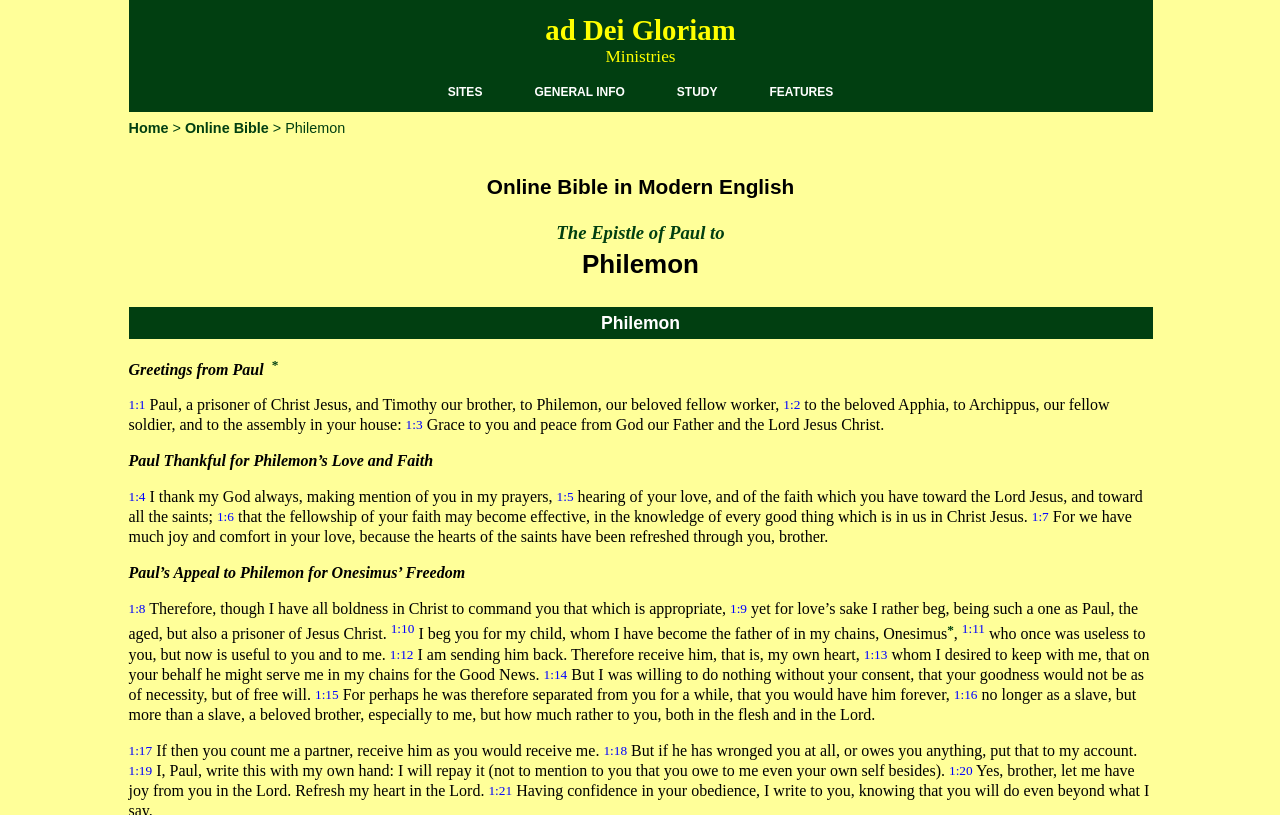What is the name of the child of Paul mentioned in the text?
Refer to the image and provide a concise answer in one word or phrase.

Onesimus